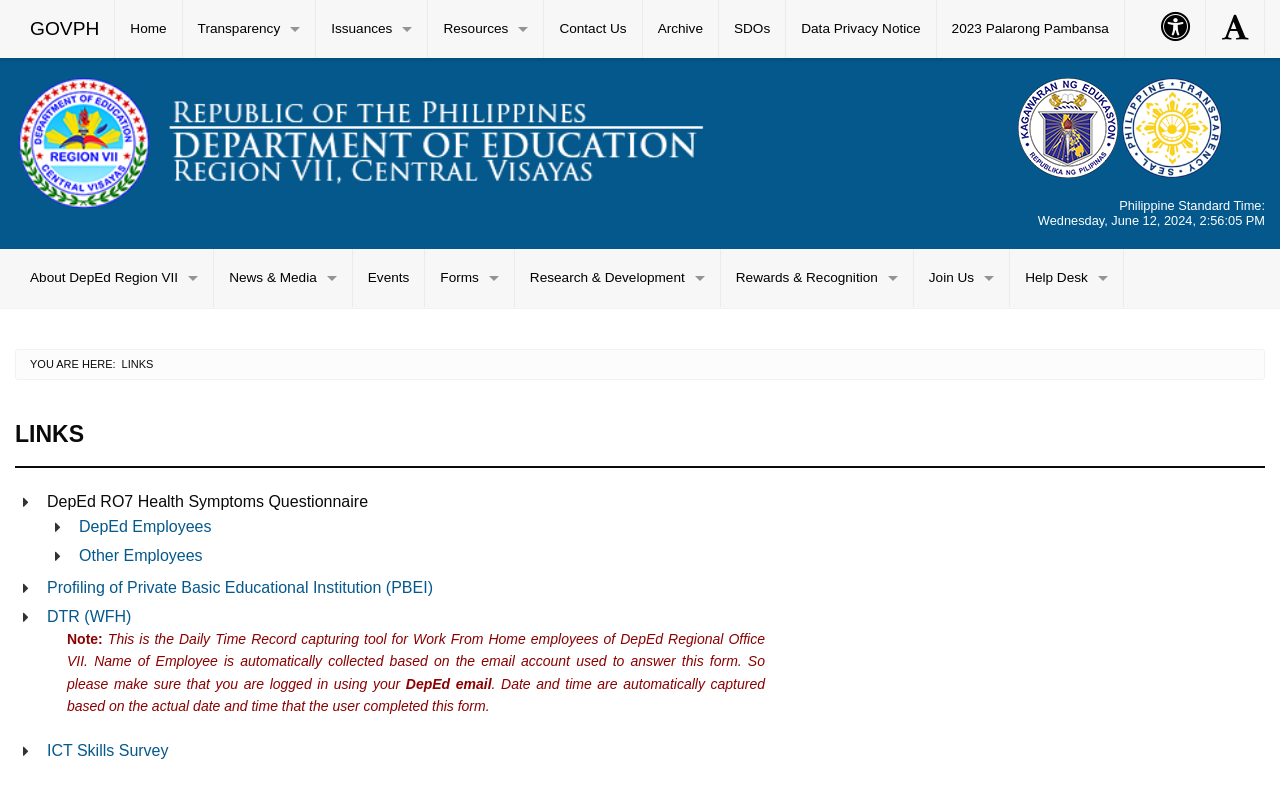Identify the bounding box for the UI element specified in this description: "GOVPH". The coordinates must be four float numbers between 0 and 1, formatted as [left, top, right, bottom].

[0.012, 0.0, 0.089, 0.073]